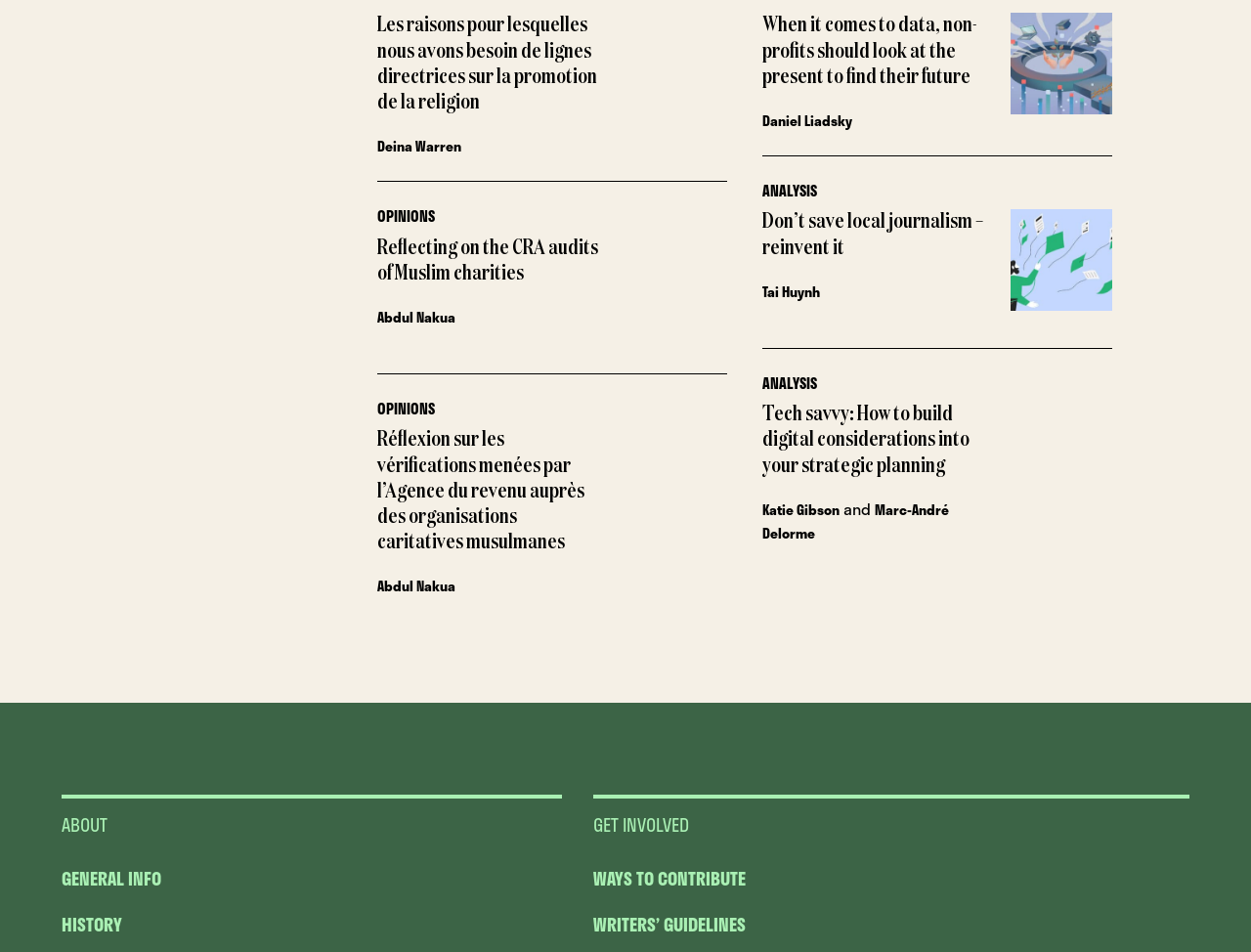Please identify the bounding box coordinates for the region that you need to click to follow this instruction: "Learn about the author Deina Warren".

[0.301, 0.143, 0.369, 0.164]